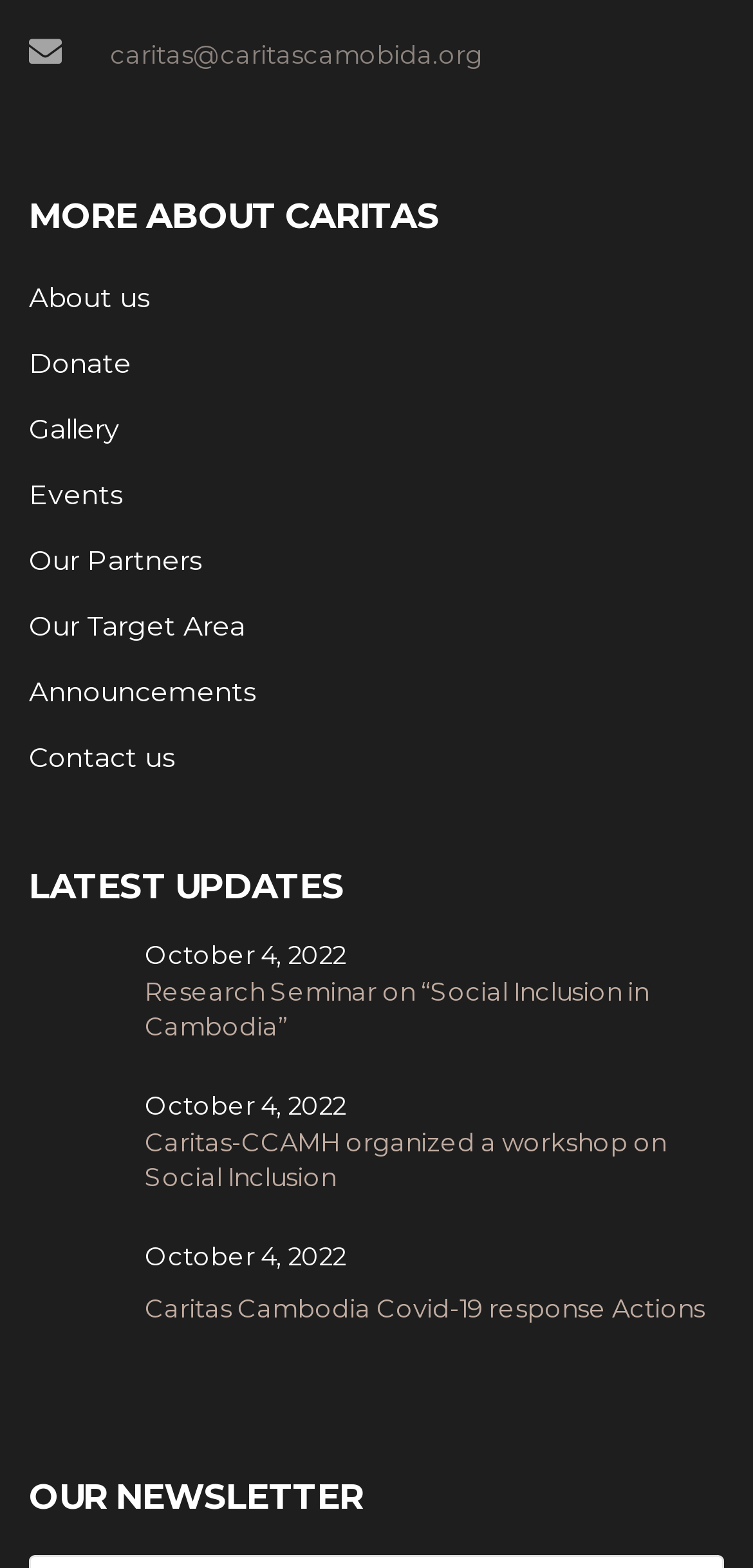How many images are associated with the latest updates?
Respond to the question with a well-detailed and thorough answer.

The 'LATEST UPDATES' section contains three link elements with associated images, which are 'photo_2020-10-17_13-22-07', 'photo_2020-10-18_17-42-18', and '5'.